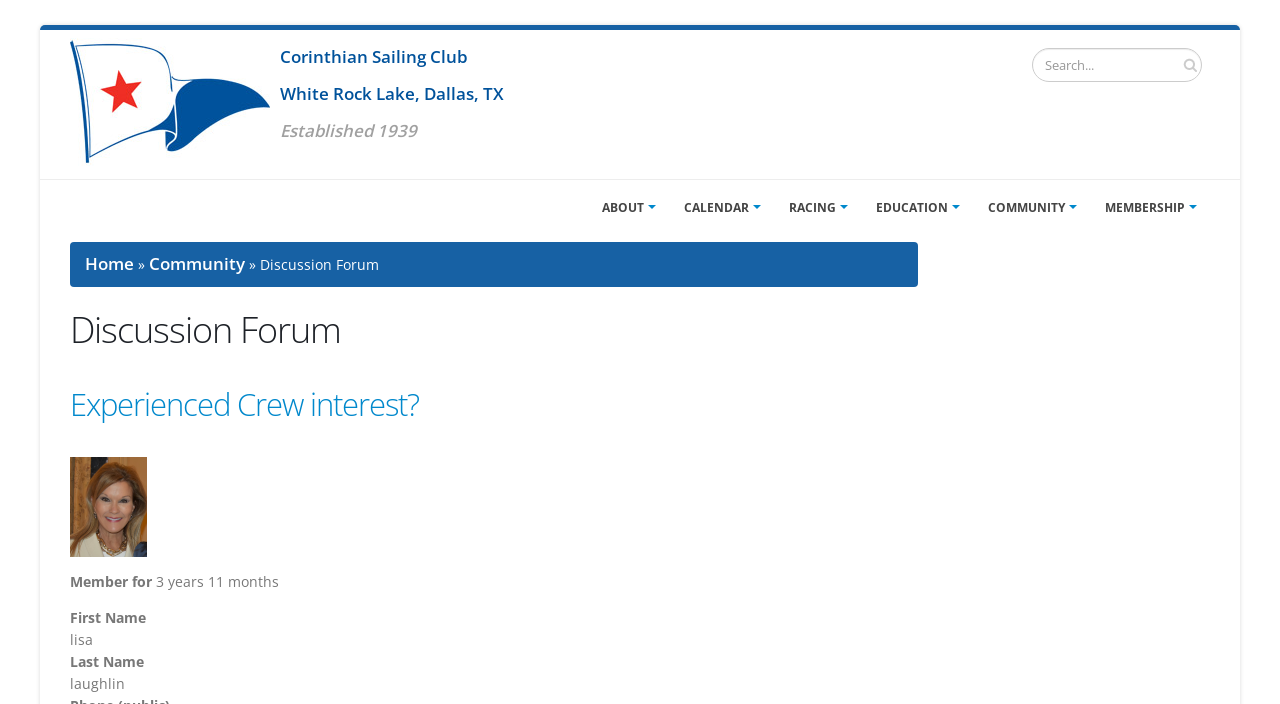Predict the bounding box coordinates of the area that should be clicked to accomplish the following instruction: "Read Experienced Crew interest? topic". The bounding box coordinates should consist of four float numbers between 0 and 1, i.e., [left, top, right, bottom].

[0.055, 0.544, 0.327, 0.604]